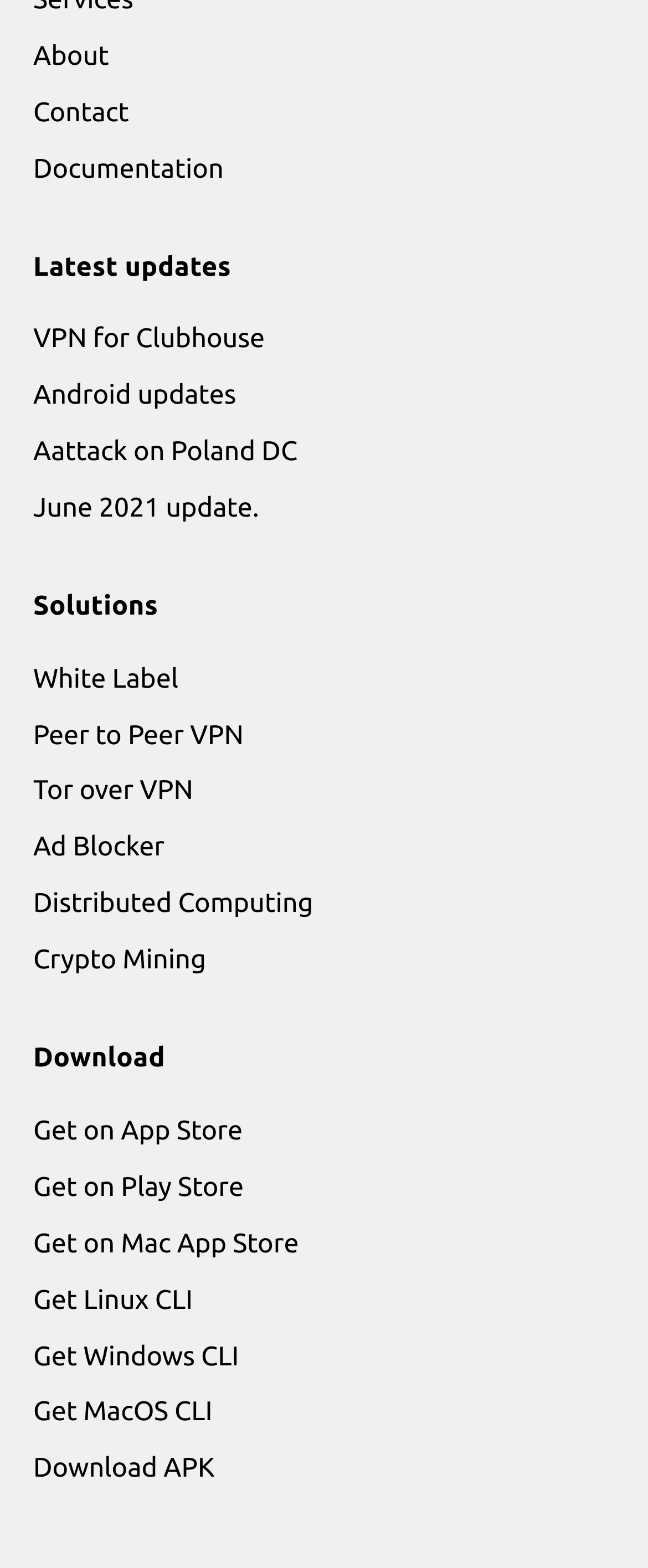Please identify the bounding box coordinates of the clickable area that will allow you to execute the instruction: "Explore White Label solutions".

[0.051, 0.423, 0.275, 0.442]